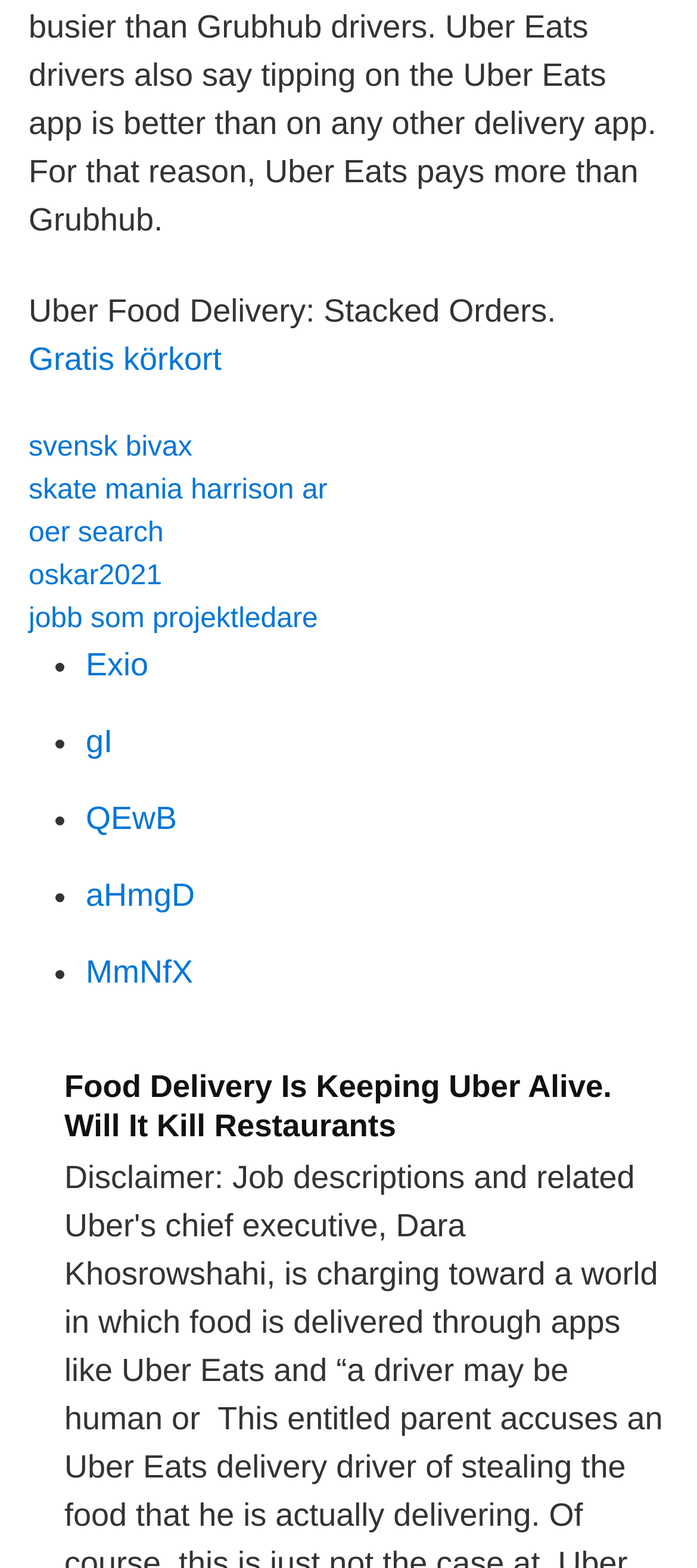Please provide the bounding box coordinates for the element that needs to be clicked to perform the instruction: "Search for 'oer search'". The coordinates must consist of four float numbers between 0 and 1, formatted as [left, top, right, bottom].

[0.041, 0.331, 0.235, 0.35]